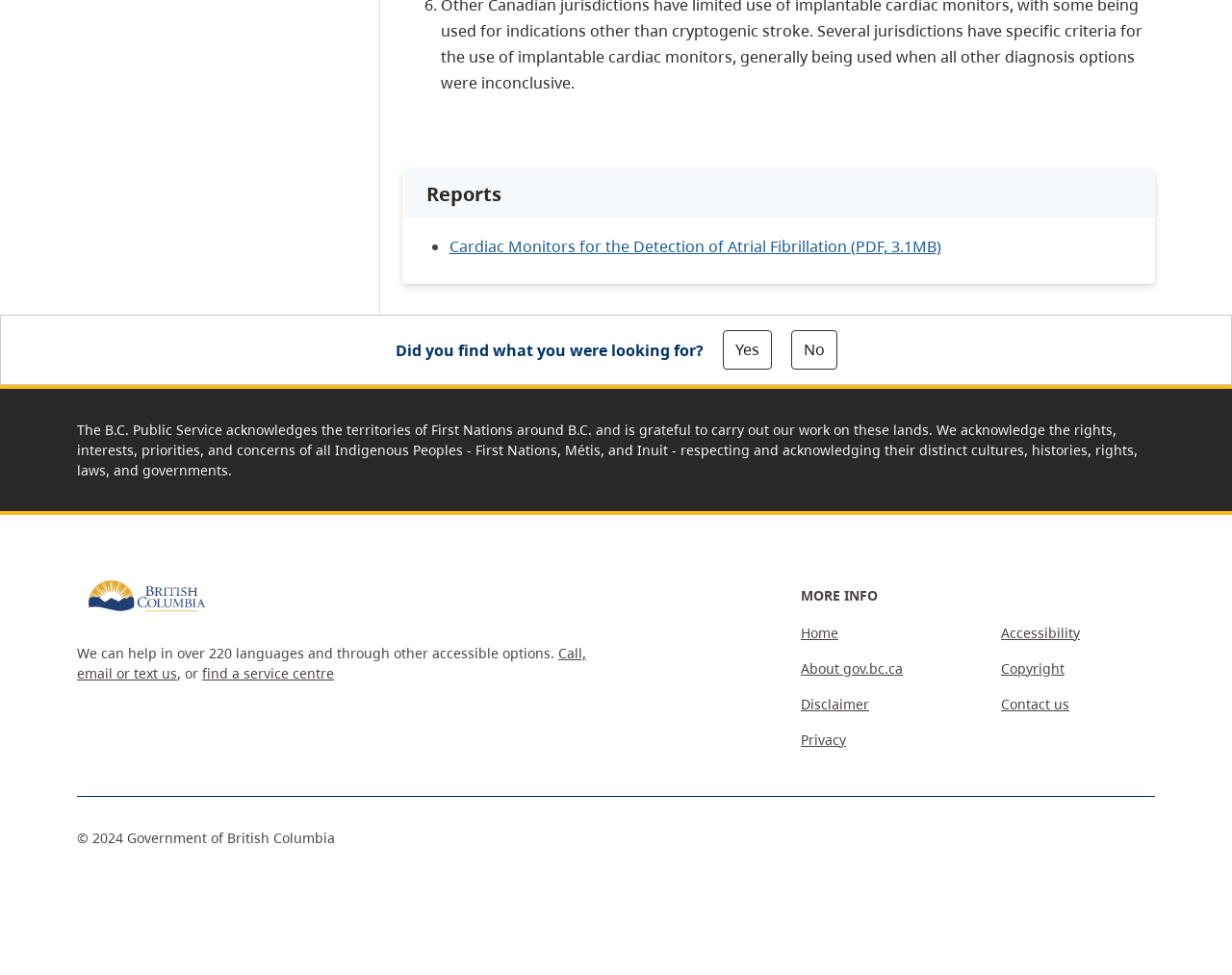Provide a brief response to the question using a single word or phrase: 
How many languages can the government help with?

over 220